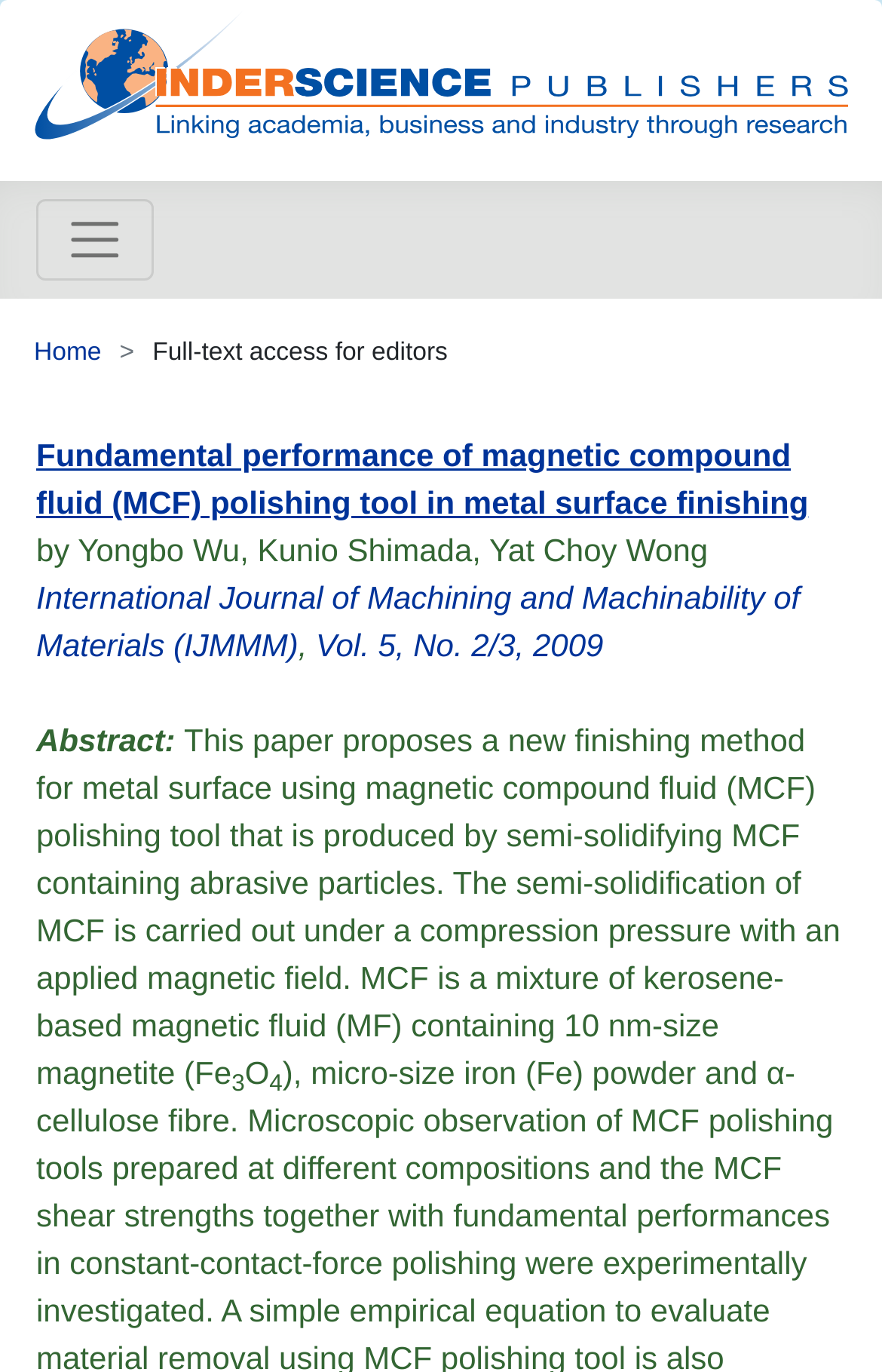Please give a short response to the question using one word or a phrase:
What is the name of the journal?

International Journal of Machining and Machinability of Materials (IJMMM)